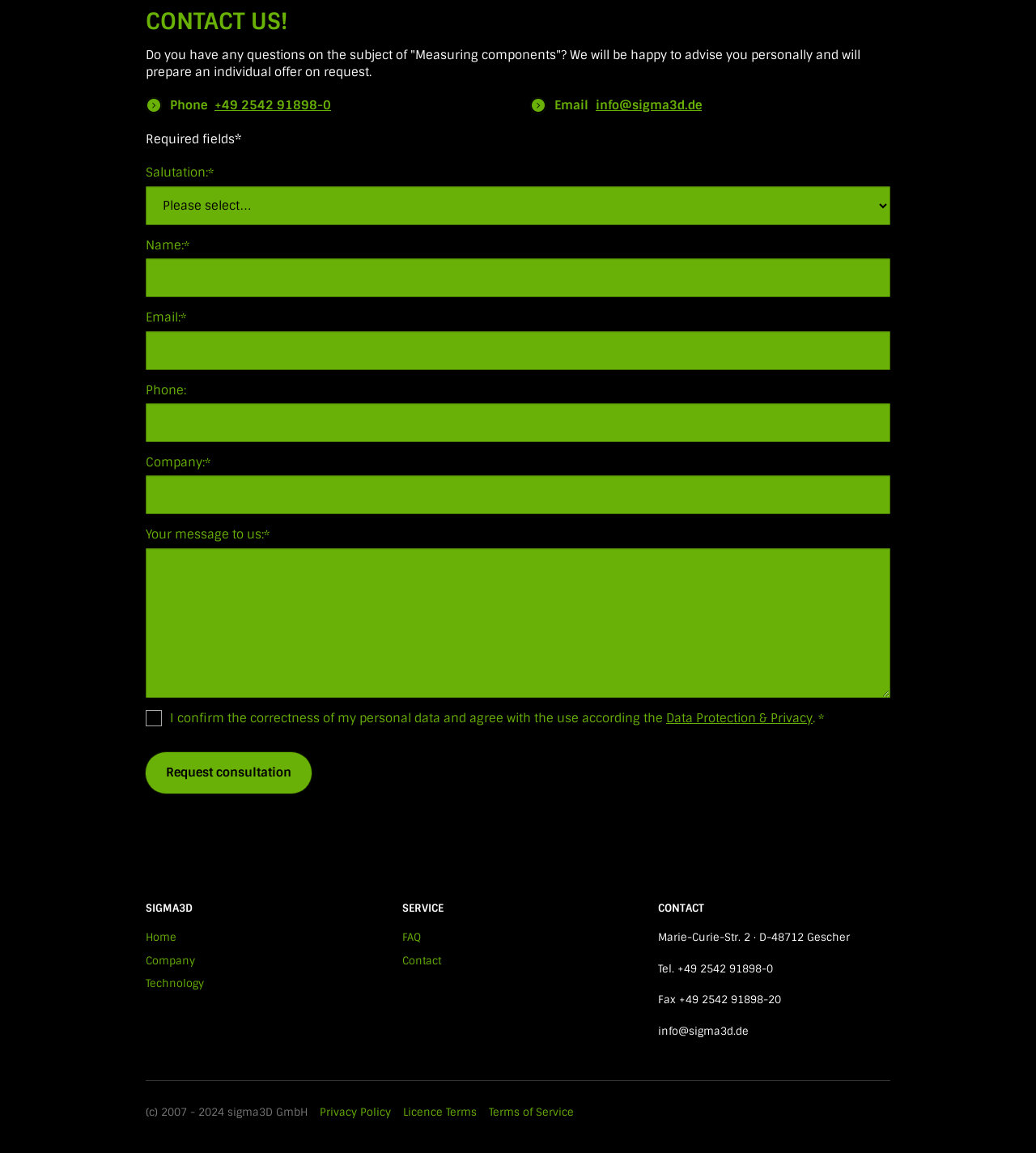Can you find the bounding box coordinates of the area I should click to execute the following instruction: "Click the 'info@sigma3d.de' email link"?

[0.575, 0.085, 0.677, 0.099]